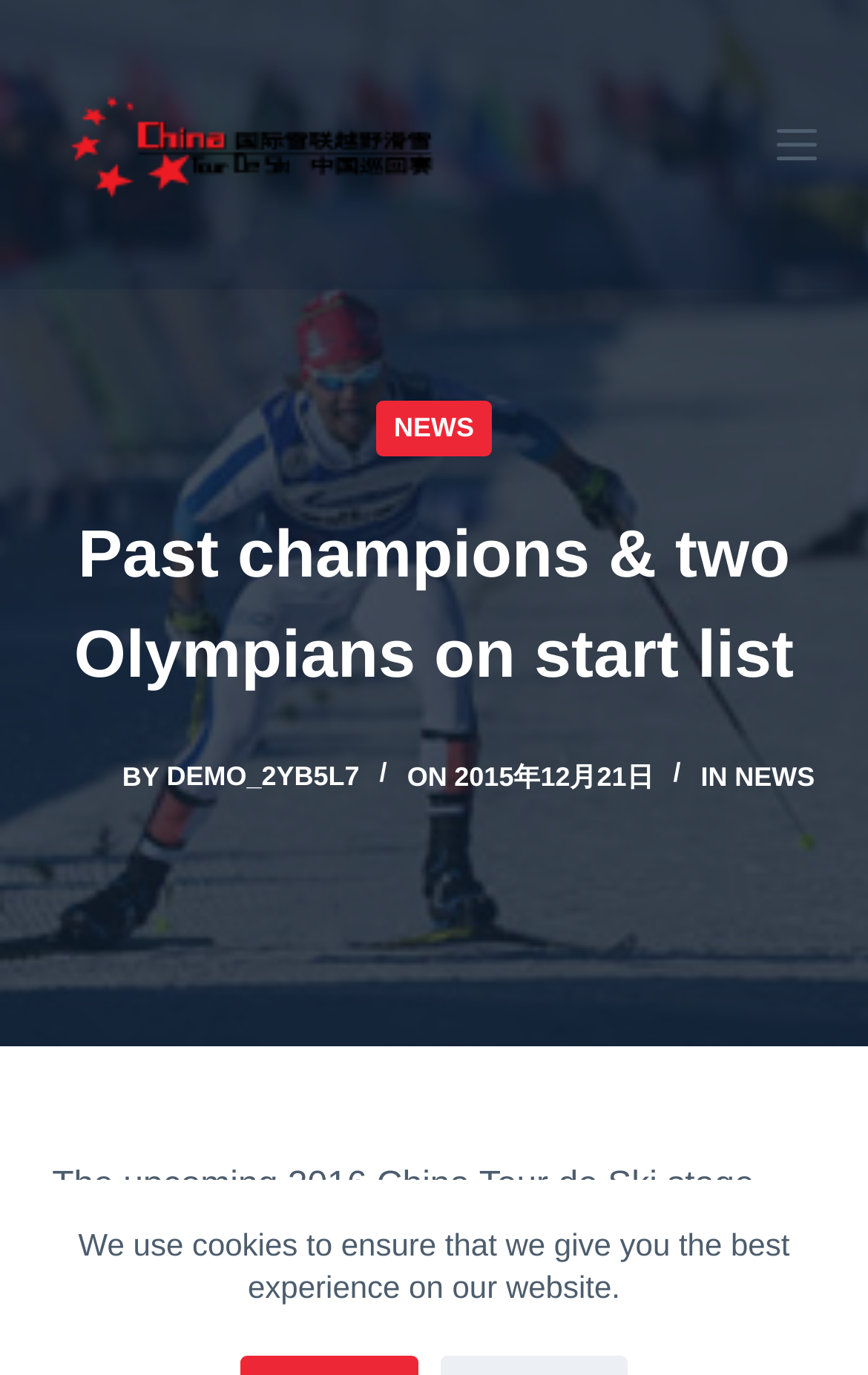What is the name of the event?
Can you provide an in-depth and detailed response to the question?

I determined the answer by looking at the link element with the text 'Tour De Ski china' which is a prominent element on the webpage, indicating that it is the name of the event.